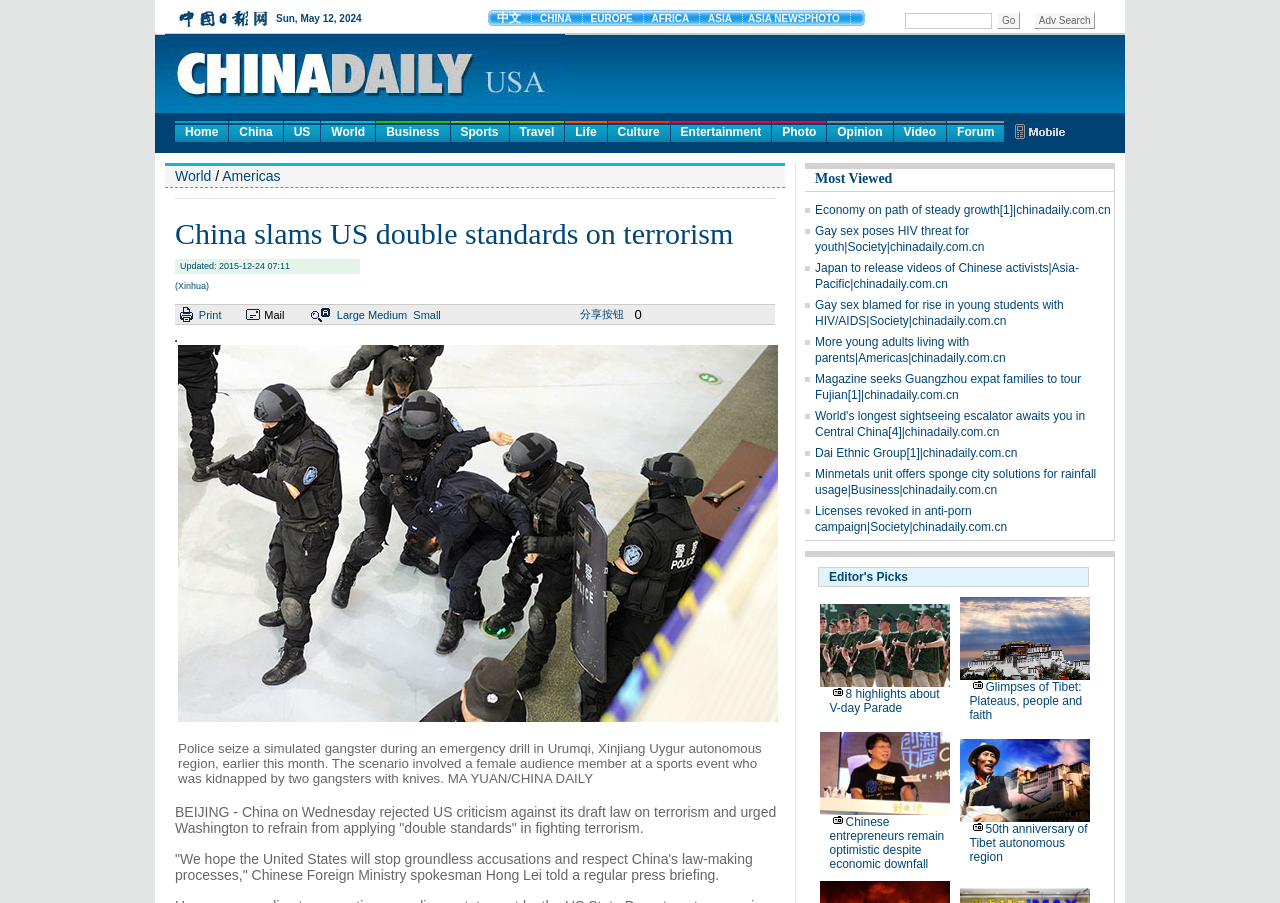Use the information in the screenshot to answer the question comprehensively: What is the name of the Chinese Foreign Ministry spokesman?

I found the name of the Chinese Foreign Ministry spokesman by reading the article content, which mentions 'Chinese Foreign Ministry spokesman Hong Lei told a regular press briefing'.